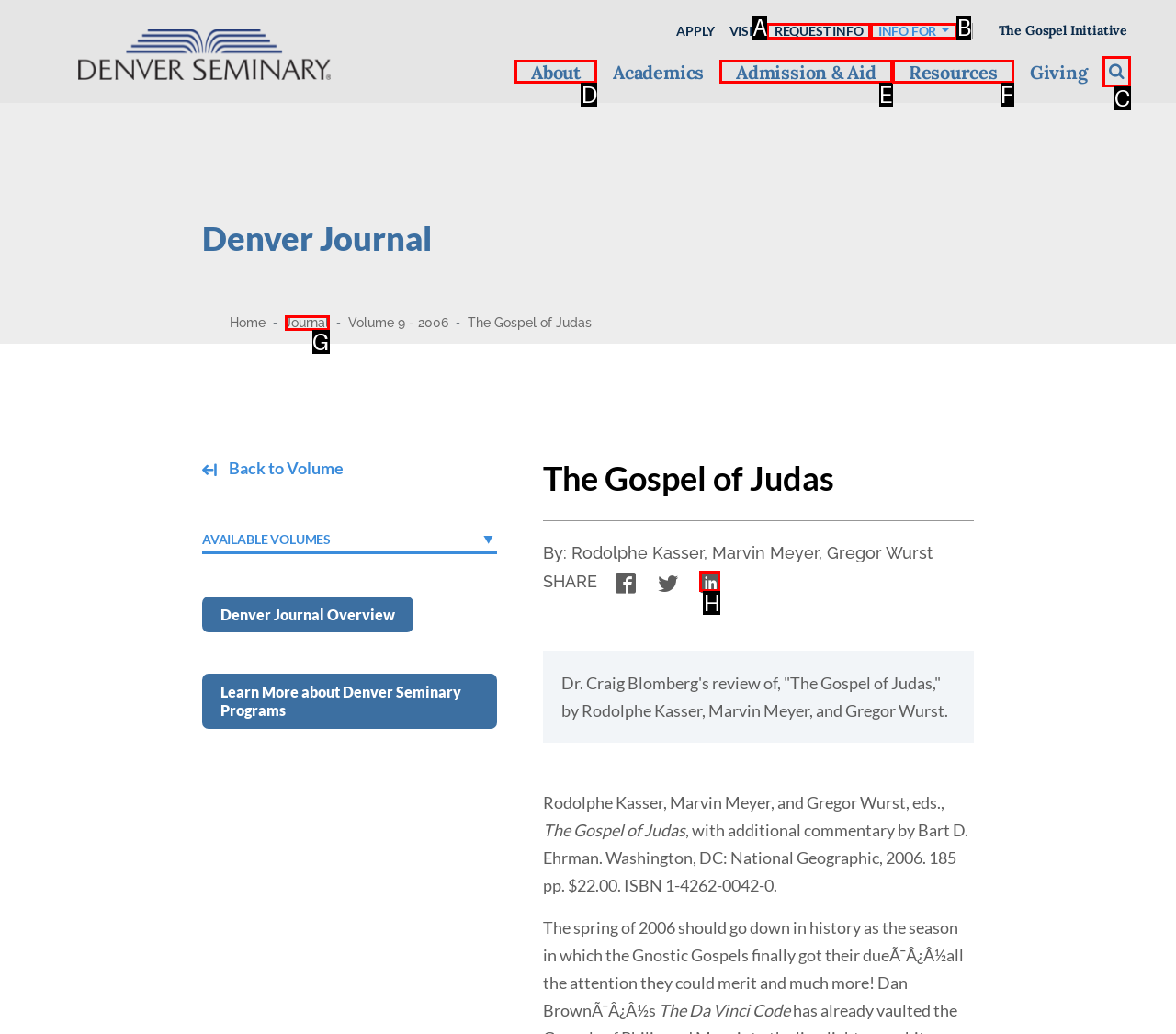Identify the correct HTML element to click to accomplish this task: Search for something
Respond with the letter corresponding to the correct choice.

C